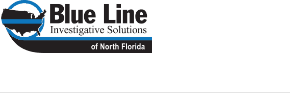Create an extensive and detailed description of the image.

The image features the logo of "Blue Line Investigative Solutions of North Florida." The design incorporates the outline of the United States, subtly emphasizing the company's nationwide focus. The logo is characterized by a clean and professional look, with a blue and black color scheme complemented by a striking banner that highlights the company's name and regional association. This branding reflects the firm’s commitment to providing investigative services in North Florida, suggesting reliability and expertise in the field.